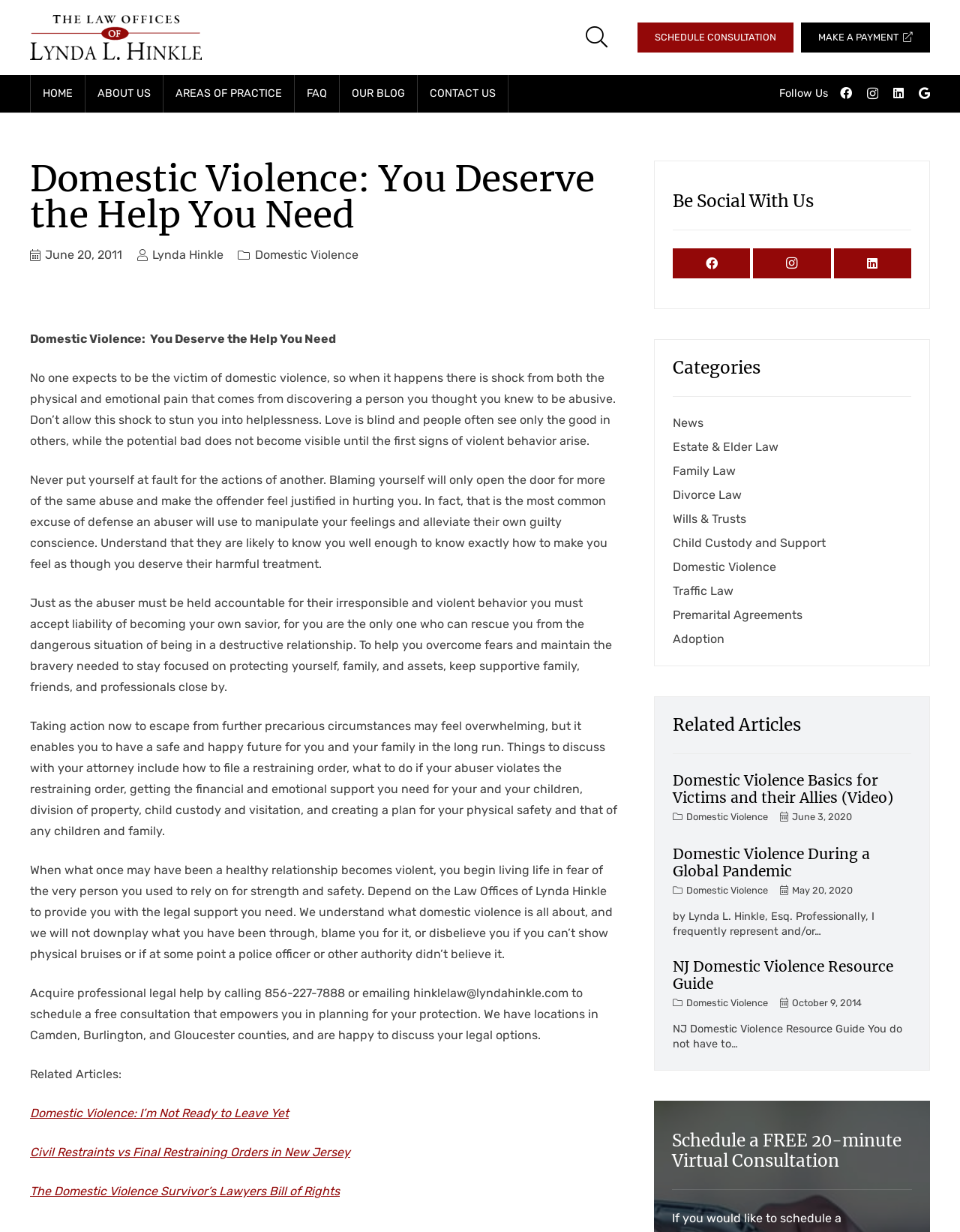Identify the bounding box coordinates of the clickable region necessary to fulfill the following instruction: "Visit the 'HOME' page". The bounding box coordinates should be four float numbers between 0 and 1, i.e., [left, top, right, bottom].

[0.032, 0.061, 0.088, 0.091]